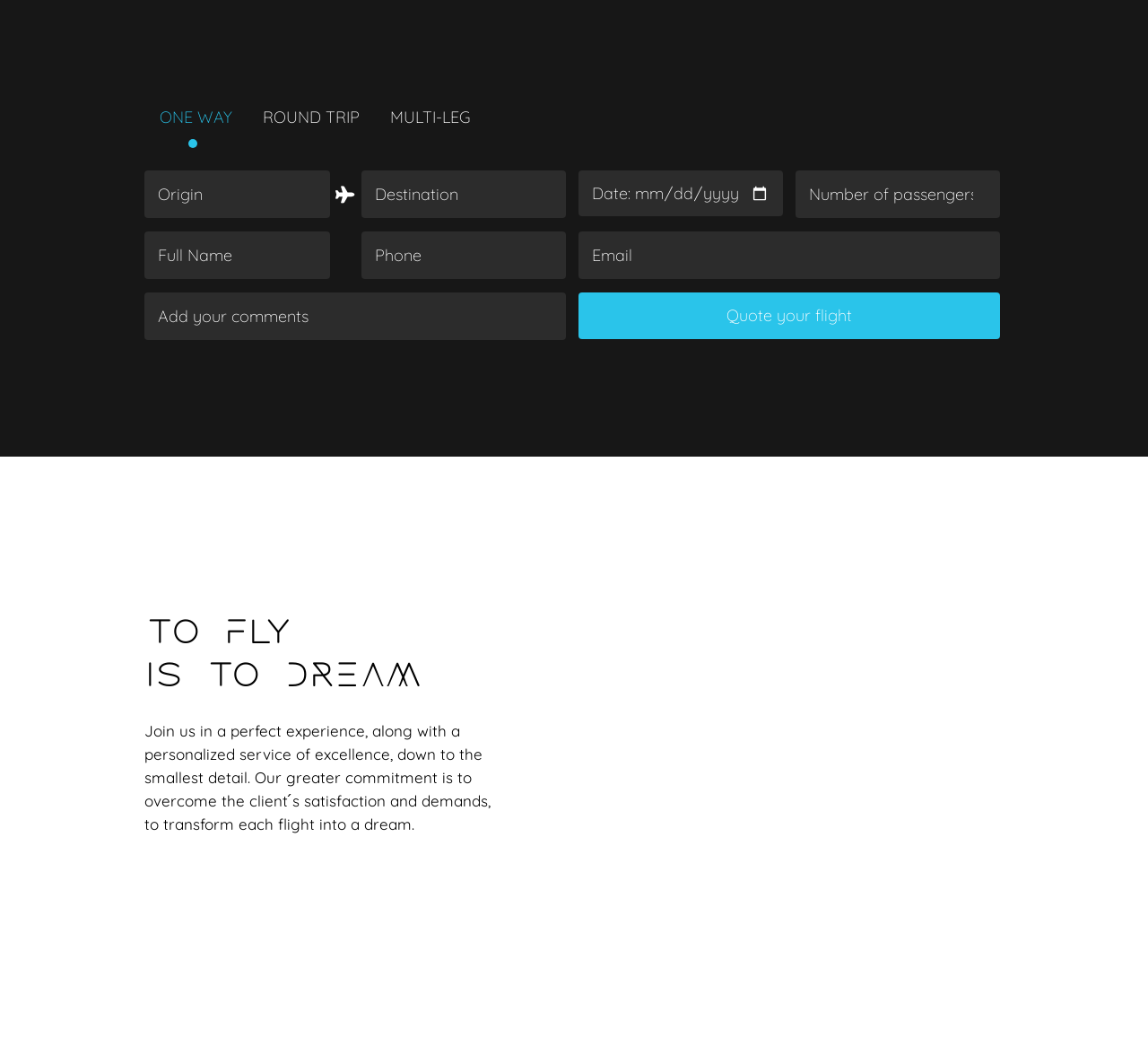Find the bounding box coordinates for the UI element that matches this description: "MULTI-LEG".

[0.327, 0.082, 0.423, 0.141]